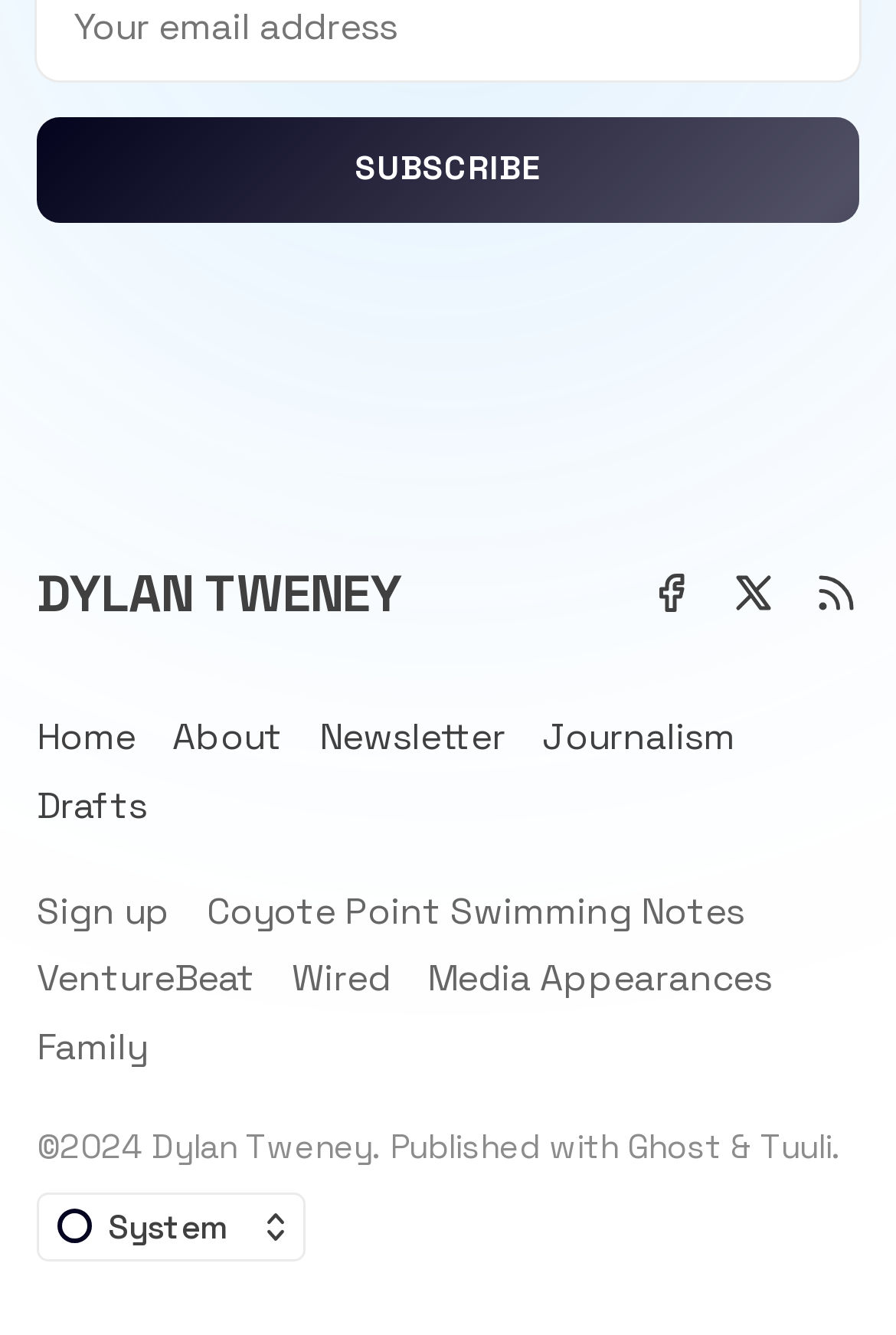Determine the bounding box coordinates of the clickable element to complete this instruction: "Subscribe to the newsletter". Provide the coordinates in the format of four float numbers between 0 and 1, [left, top, right, bottom].

[0.041, 0.087, 0.959, 0.166]